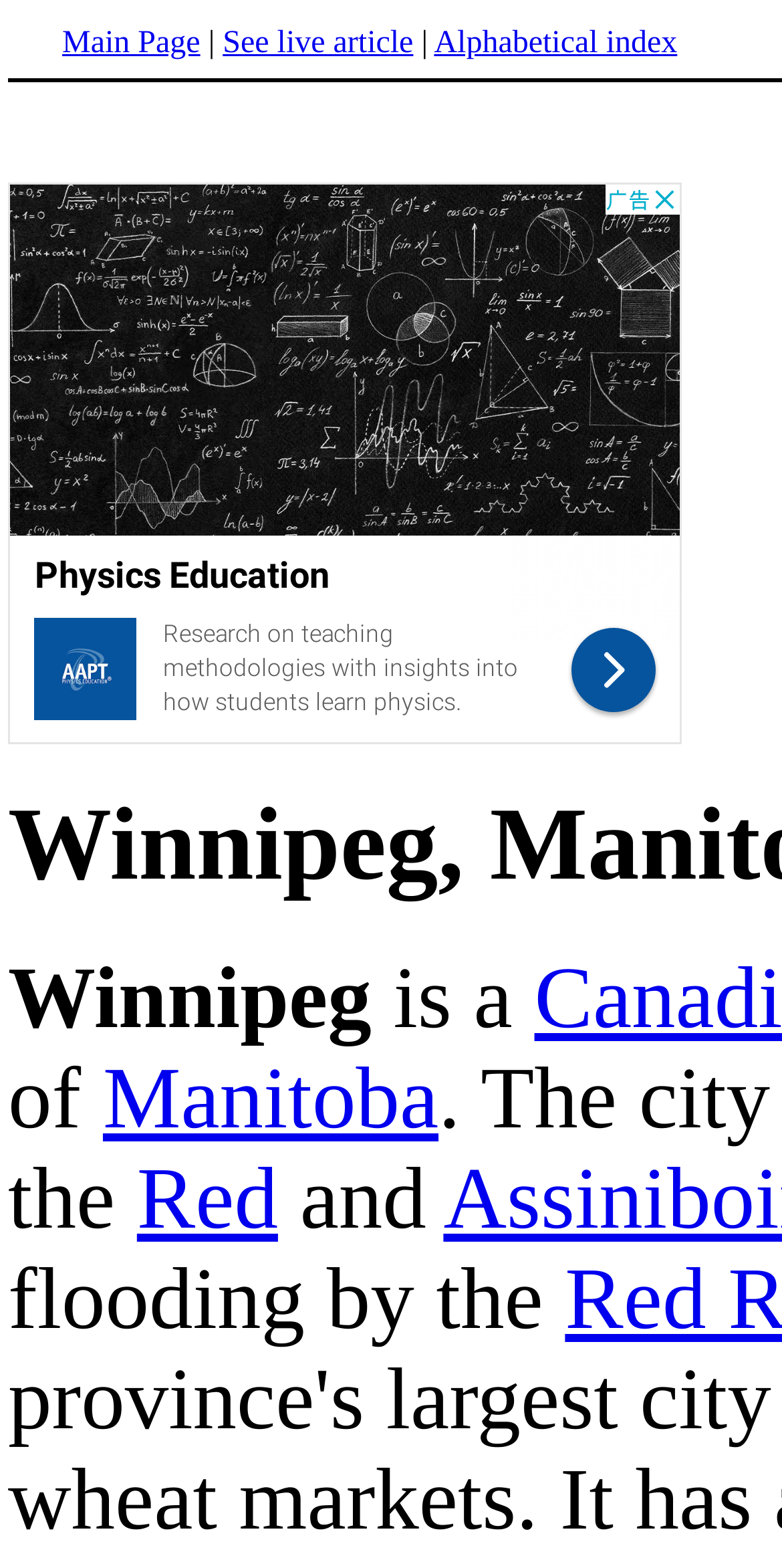Please provide a brief answer to the question using only one word or phrase: 
What is the relationship between Winnipeg and Manitoba?

Winnipeg is in Manitoba